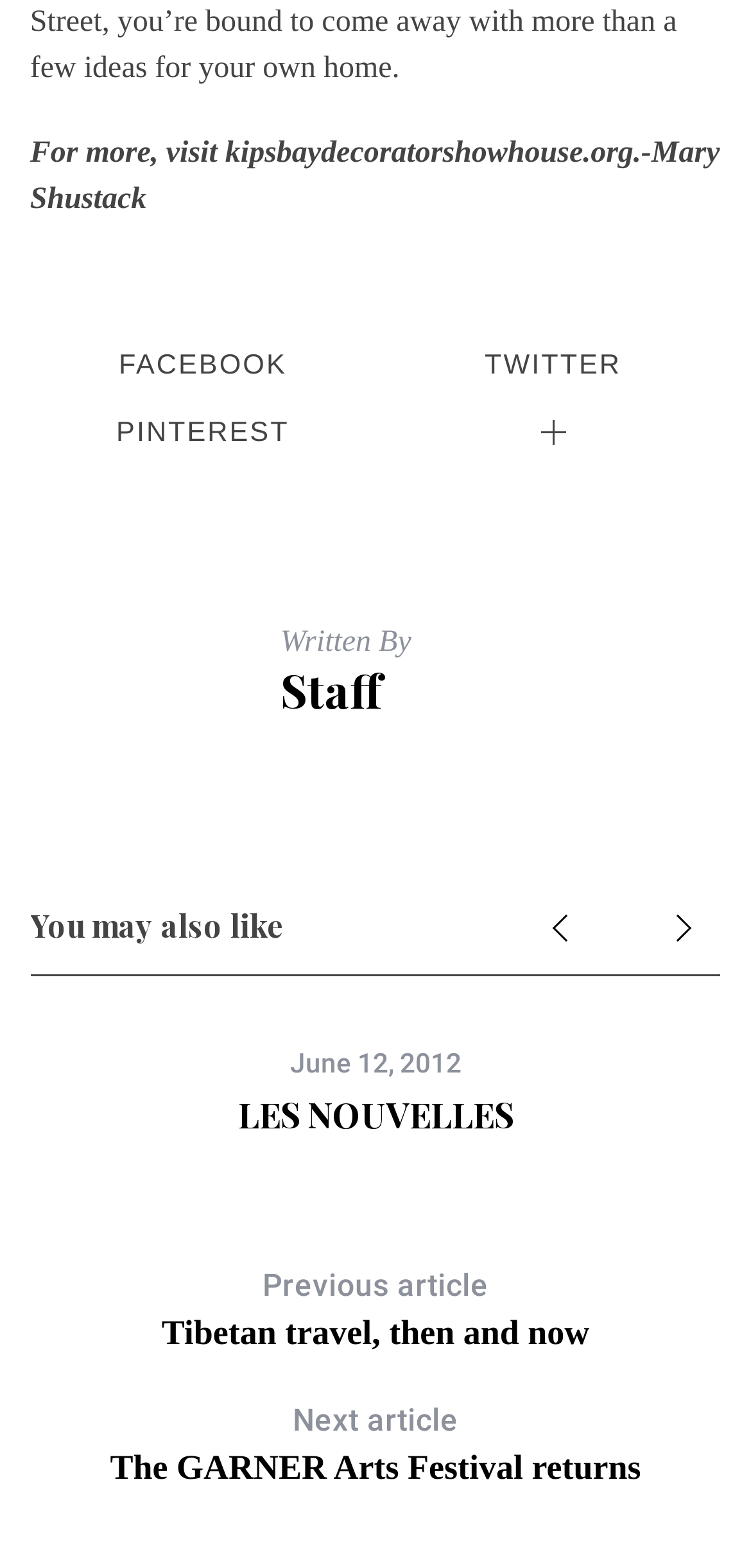From the element description: "Facebook", extract the bounding box coordinates of the UI element. The coordinates should be expressed as four float numbers between 0 and 1, in the order [left, top, right, bottom].

[0.04, 0.216, 0.5, 0.252]